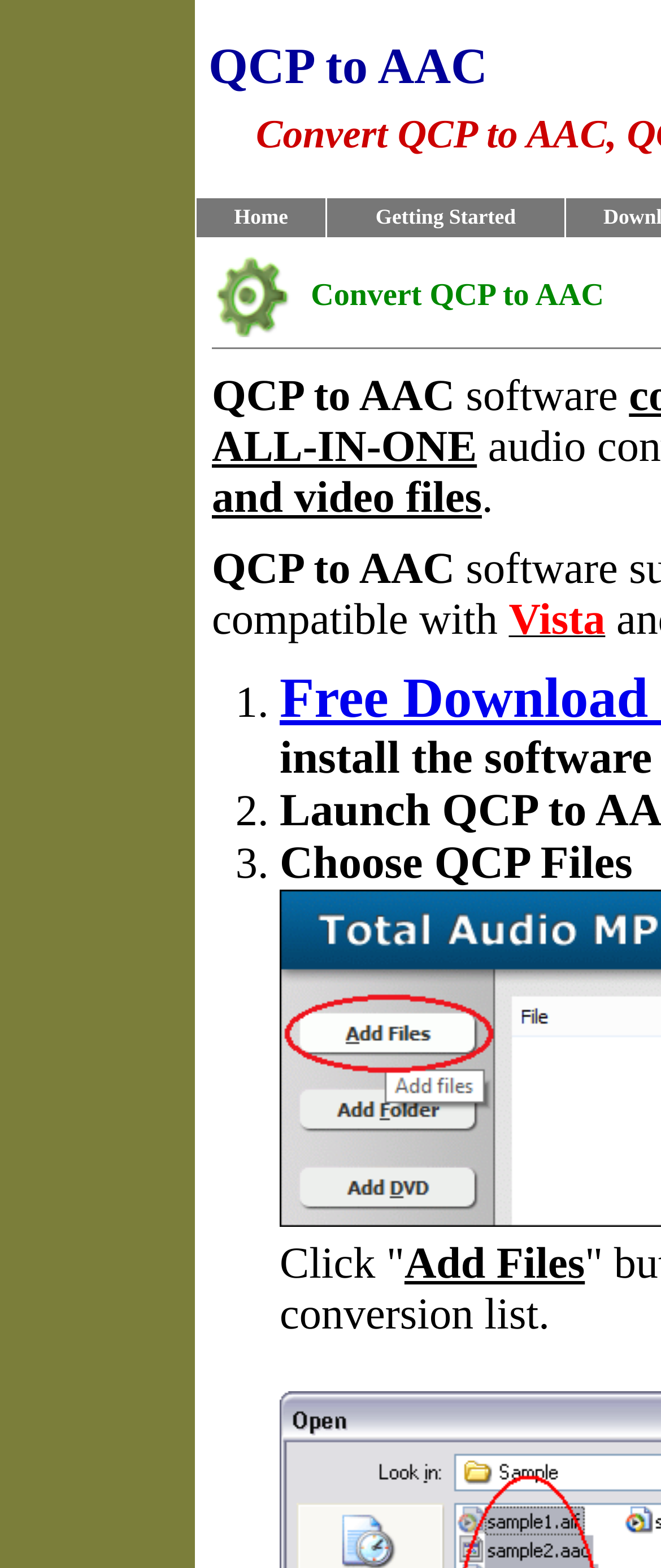What is the file type being converted?
Please answer the question with a detailed and comprehensive explanation.

I found the answer by looking at the StaticText 'Choose QCP Files' which is located below the ListMarkers. This suggests that the user needs to choose QCP files for the conversion process.